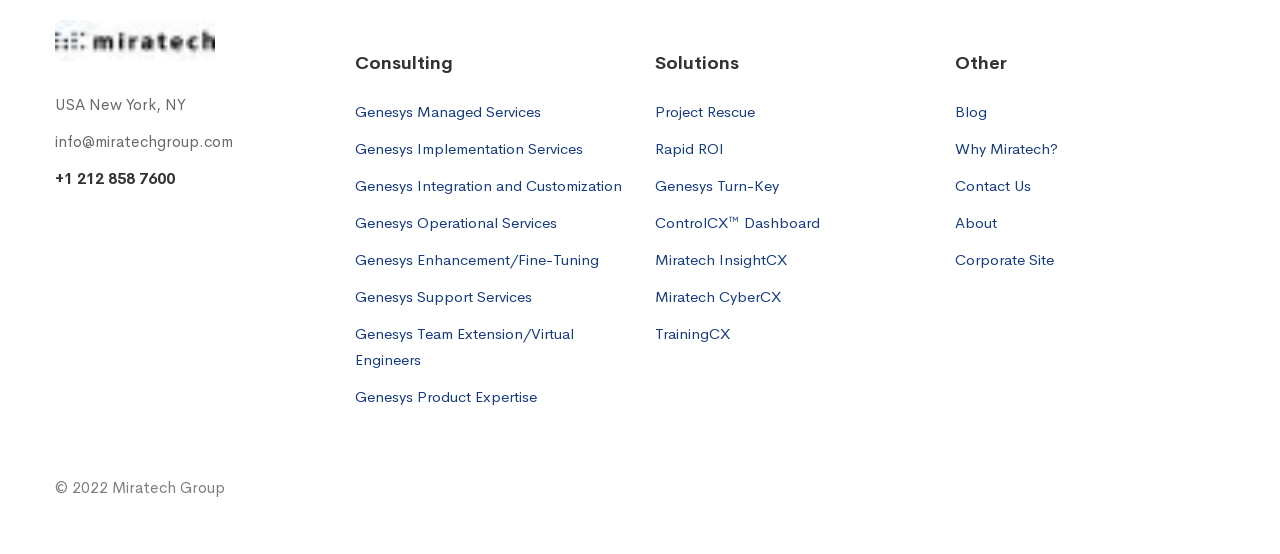Refer to the screenshot and answer the following question in detail:
What is the purpose of the 'ControlCX™ Dashboard'?

The purpose of the 'ControlCX™ Dashboard' is not specified on the webpage, but it is listed under the 'Solutions' section, suggesting that it might be a tool or platform offered by the company.